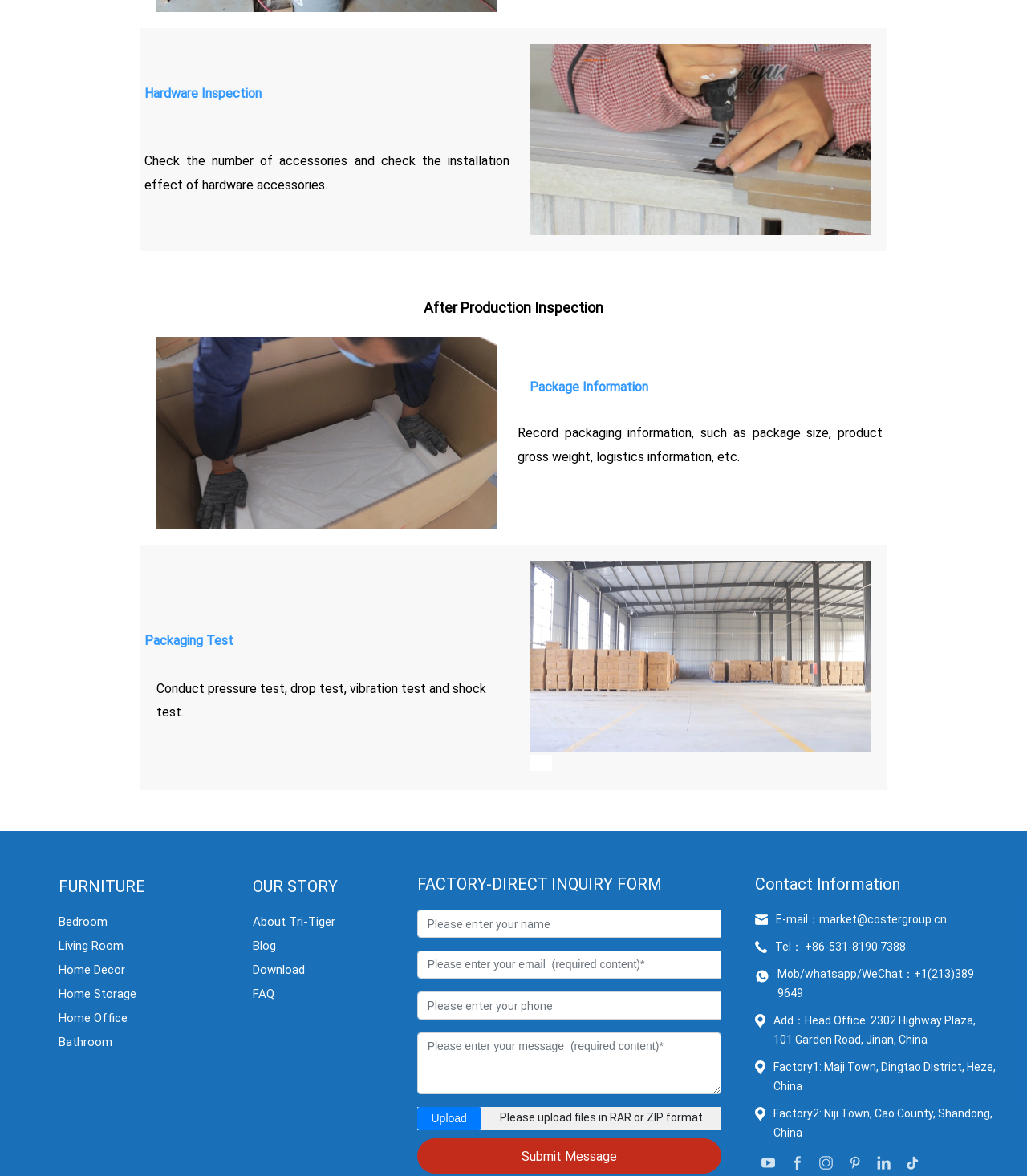Can you specify the bounding box coordinates for the region that should be clicked to fulfill this instruction: "Fill in the 'Please enter your name' textbox".

[0.406, 0.773, 0.702, 0.797]